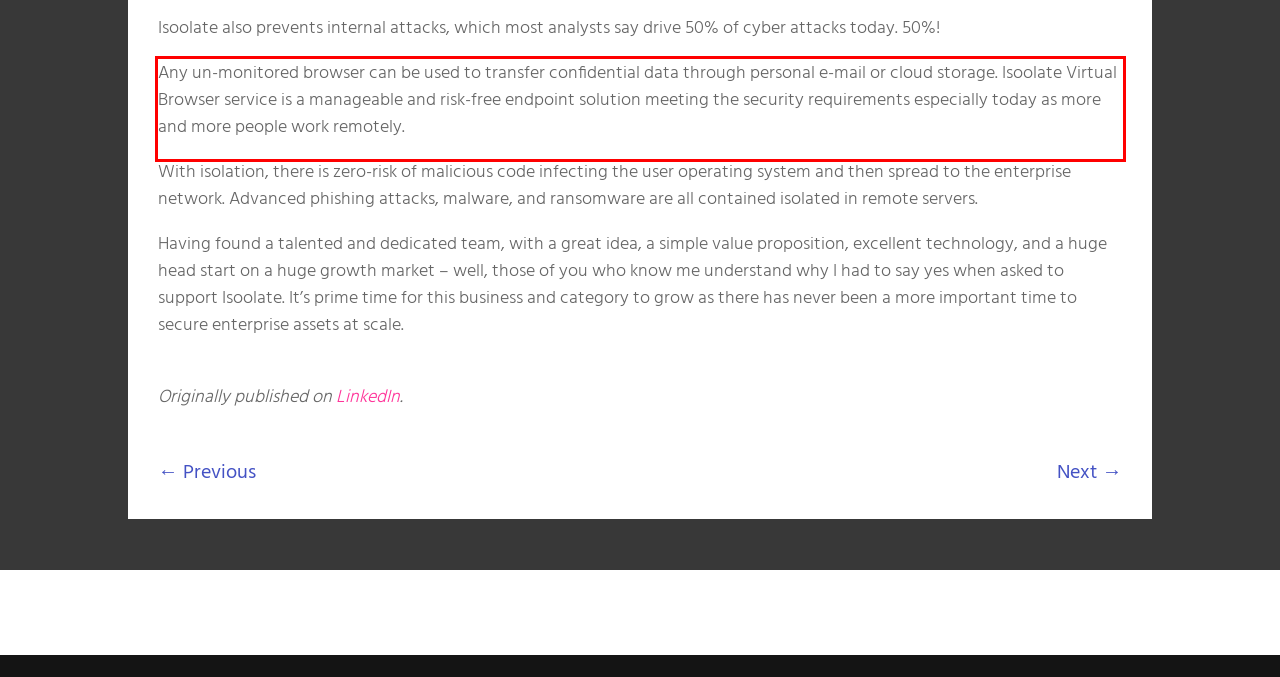You are given a screenshot with a red rectangle. Identify and extract the text within this red bounding box using OCR.

Any un-monitored browser can be used to transfer confidential data through personal e-mail or cloud storage. Isoolate Virtual Browser service is a manageable and risk-free endpoint solution meeting the security requirements especially today as more and more people work remotely.